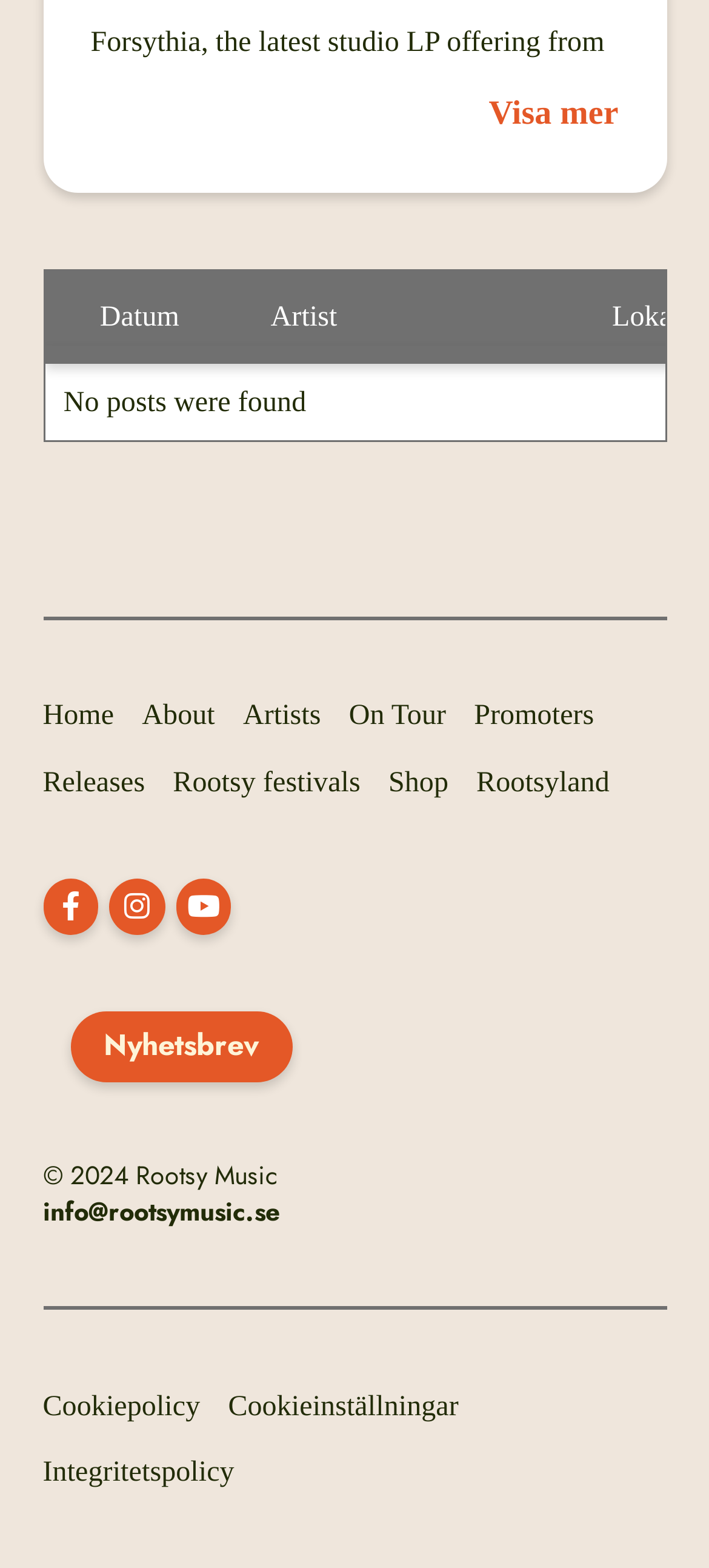Determine the bounding box of the UI element mentioned here: "On Tour". The coordinates must be in the format [left, top, right, bottom] with values ranging from 0 to 1.

[0.492, 0.447, 0.629, 0.466]